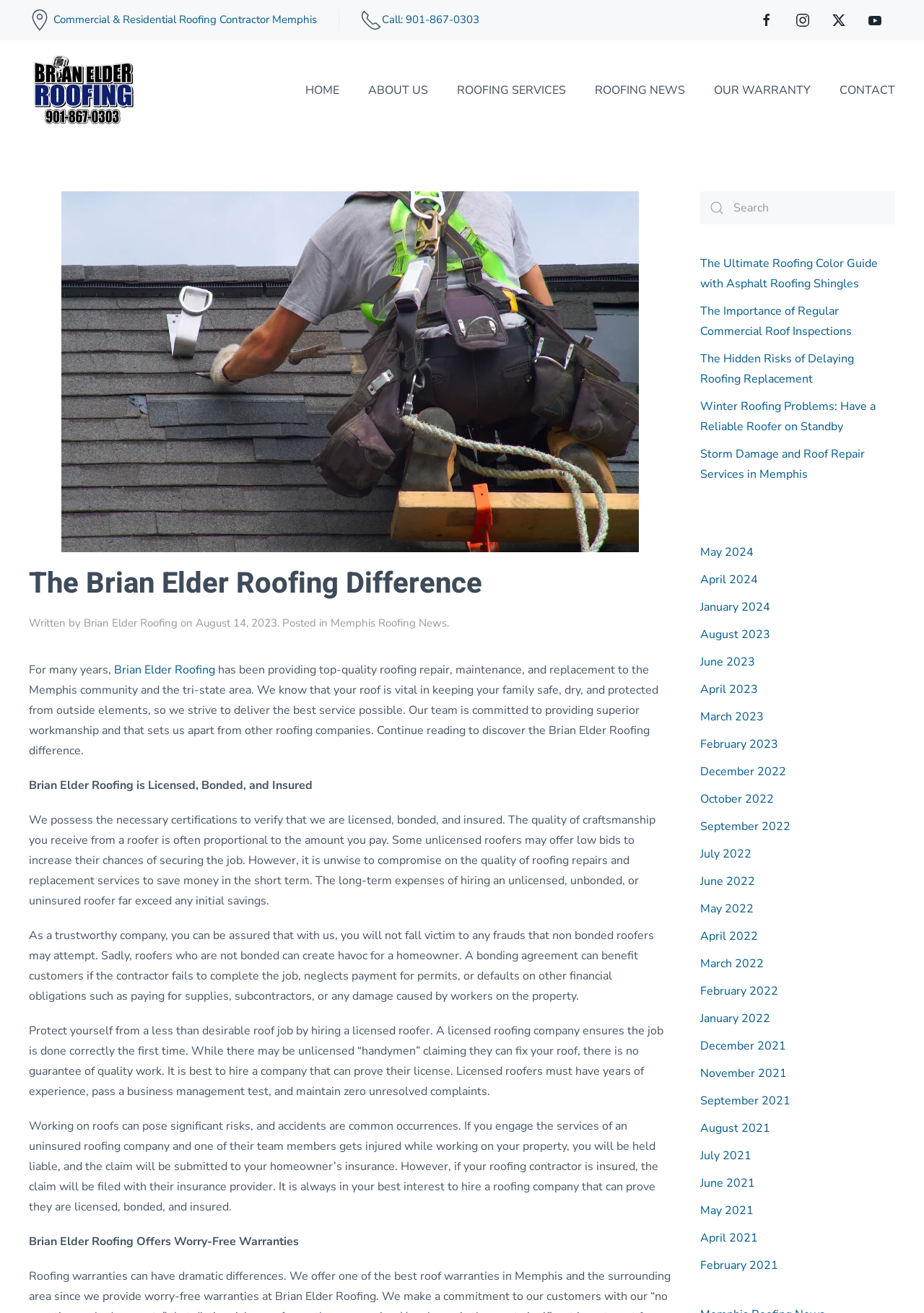What is the phone number to call?
Could you please answer the question thoroughly and with as much detail as possible?

I found the phone number by looking at the link element with the text 'Call: 901-867-0303' which is located at the top of the webpage.